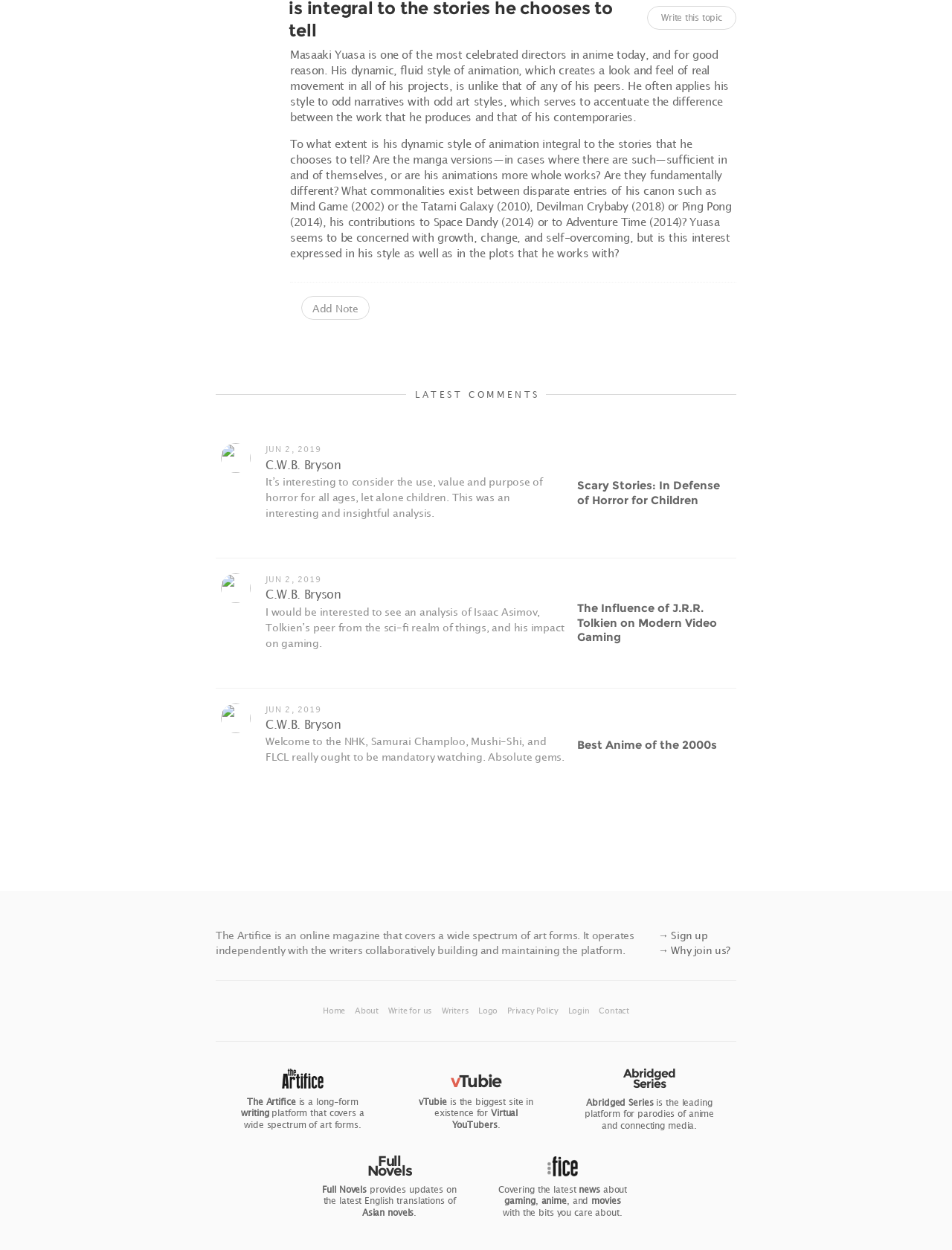Please identify the bounding box coordinates of the element I should click to complete this instruction: 'Sign up'. The coordinates should be given as four float numbers between 0 and 1, like this: [left, top, right, bottom].

[0.691, 0.743, 0.744, 0.753]